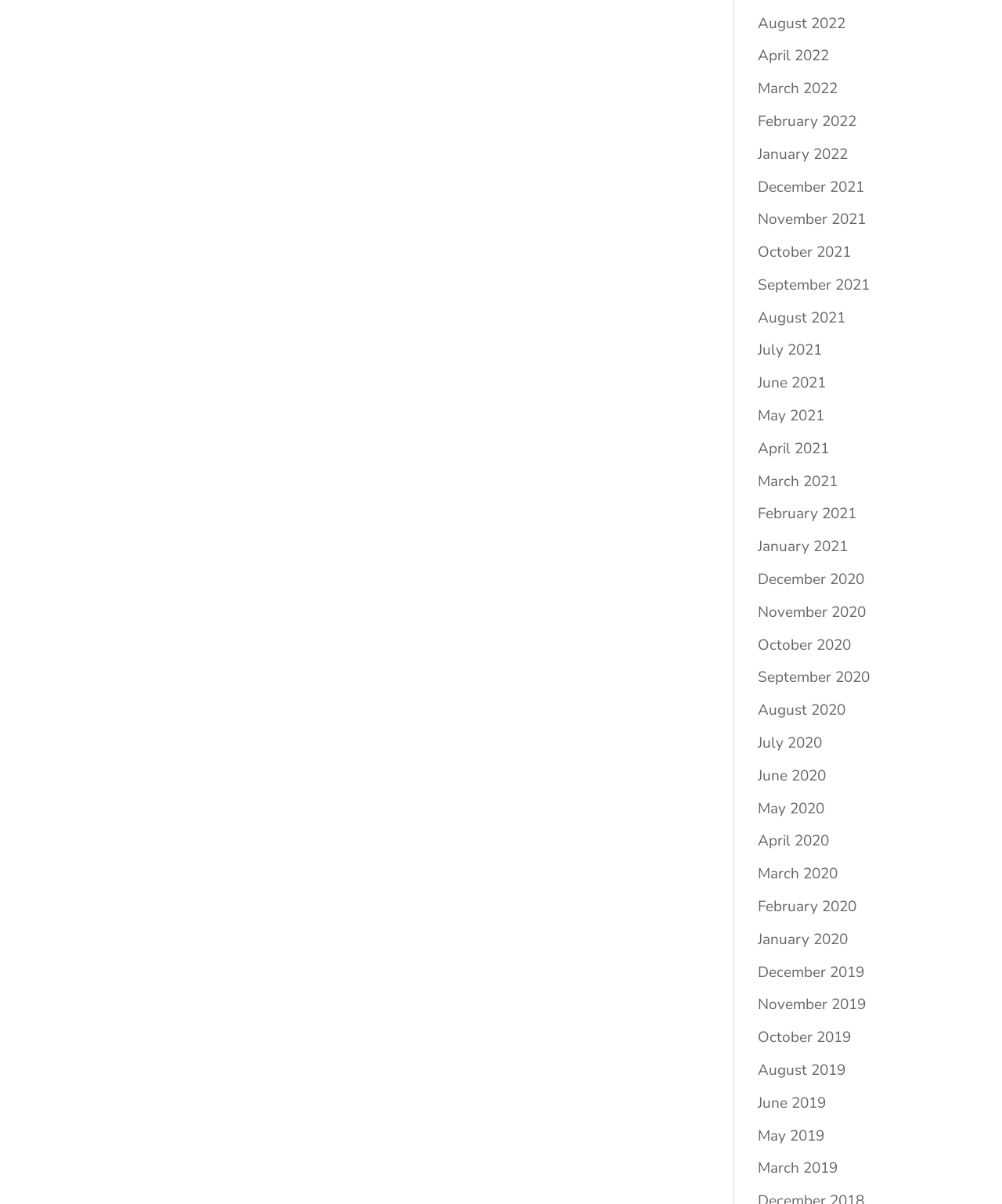Identify the coordinates of the bounding box for the element that must be clicked to accomplish the instruction: "Browse June 2019".

[0.756, 0.908, 0.824, 0.924]